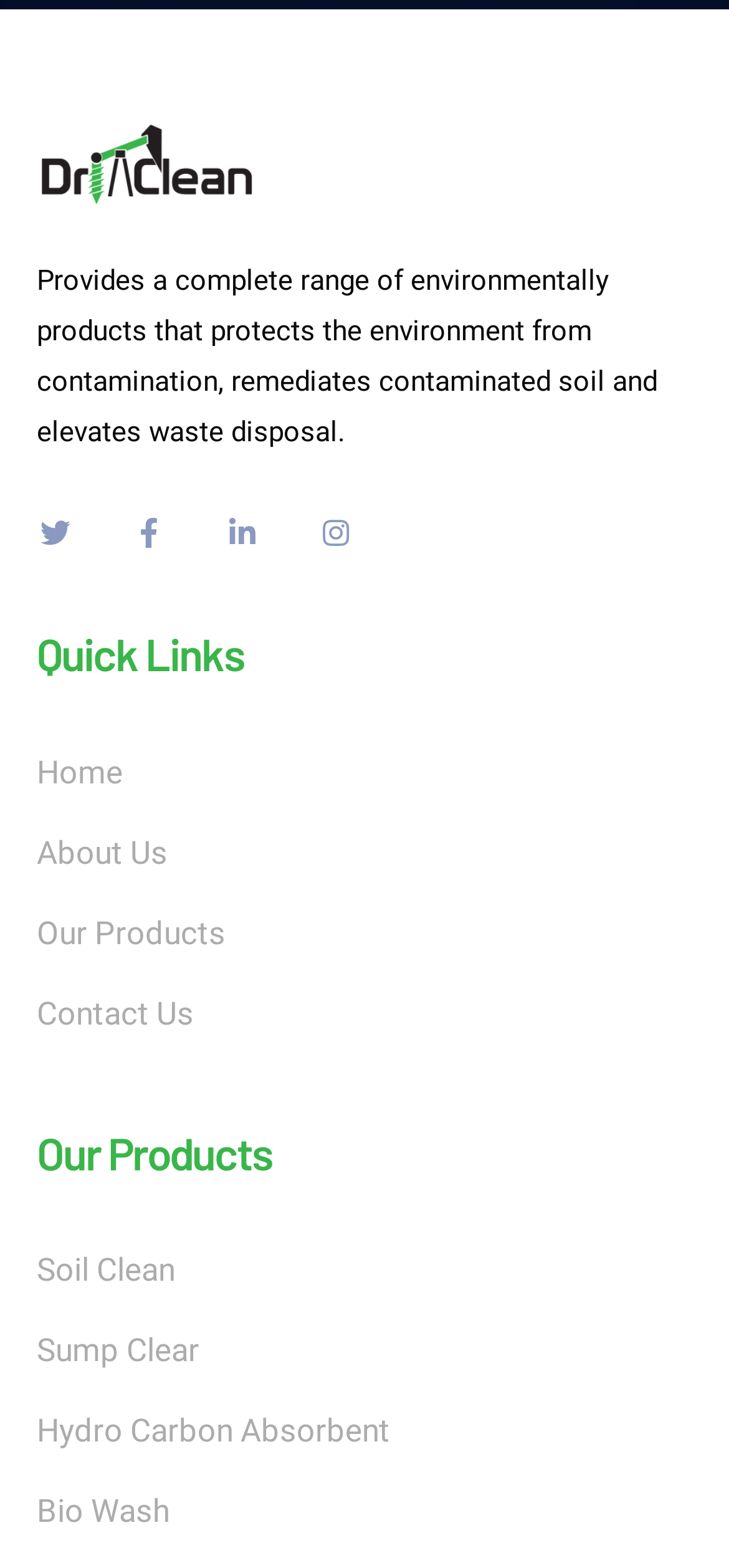Find the bounding box of the web element that fits this description: "Contact Us".

[0.05, 0.63, 0.265, 0.665]